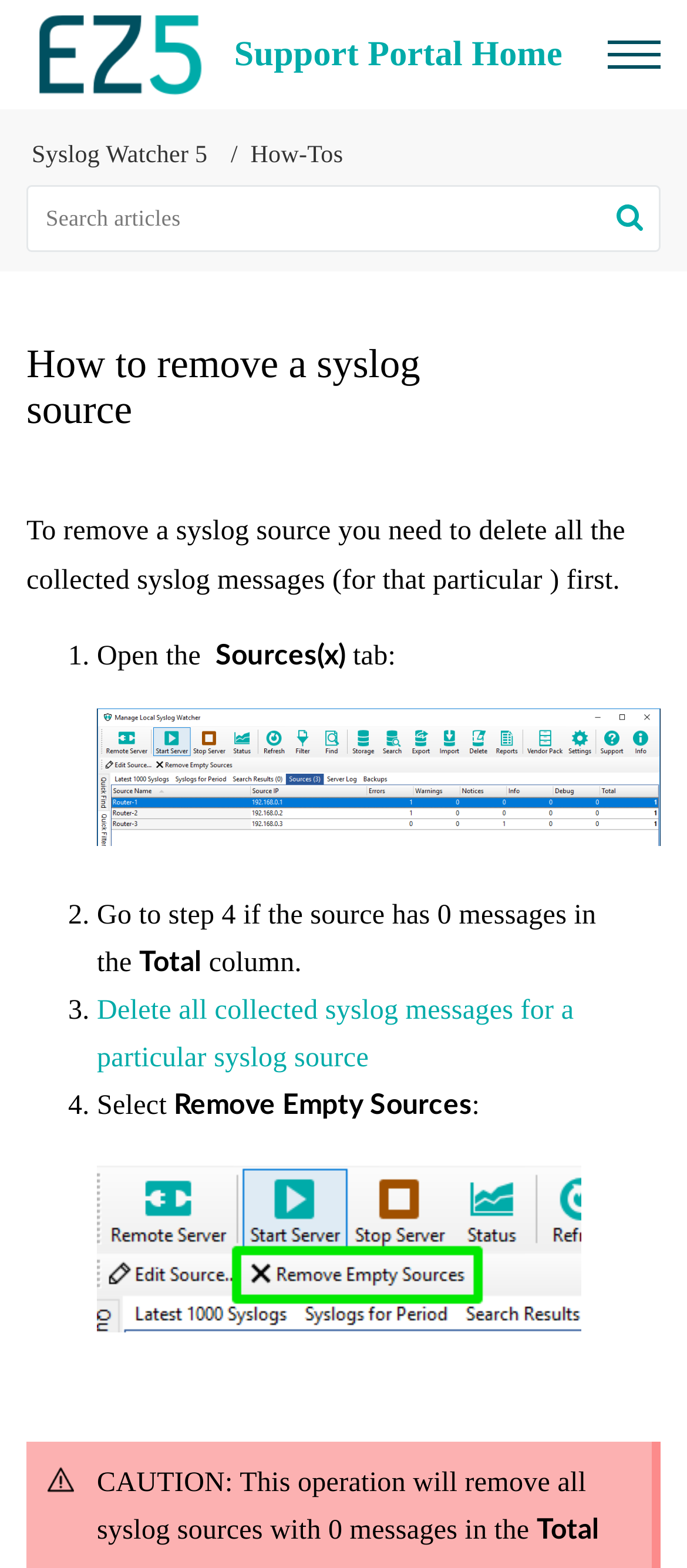Summarize the webpage comprehensively, mentioning all visible components.

The webpage is a tutorial on how to remove a syslog source. At the top, there is a link to the "Support Portal Home" and a navigation menu with breadcrumbs, including links to "Syslog Watcher 5" and "How-Tos". On the top-right corner, there is a search bar with a textbox and a search button accompanied by a small image.

Below the search bar, there is a heading that reads "How to remove a syslog source". The main content of the page is a step-by-step guide, with each step marked by a numbered list marker. The first step is to delete all collected syslog messages for a particular source, and the text explains the requirement in detail. The second step is to go to step 4 if the source has 0 messages in the Total column. The third step is to delete all collected syslog messages for a particular syslog source, with a link provided to do so. The fourth step is to select "Remove Empty Sources".

Throughout the guide, there are several images, including icons and buttons. There is also a caution message at the bottom of the page, warning that removing syslog sources with 0 messages will delete all such sources.